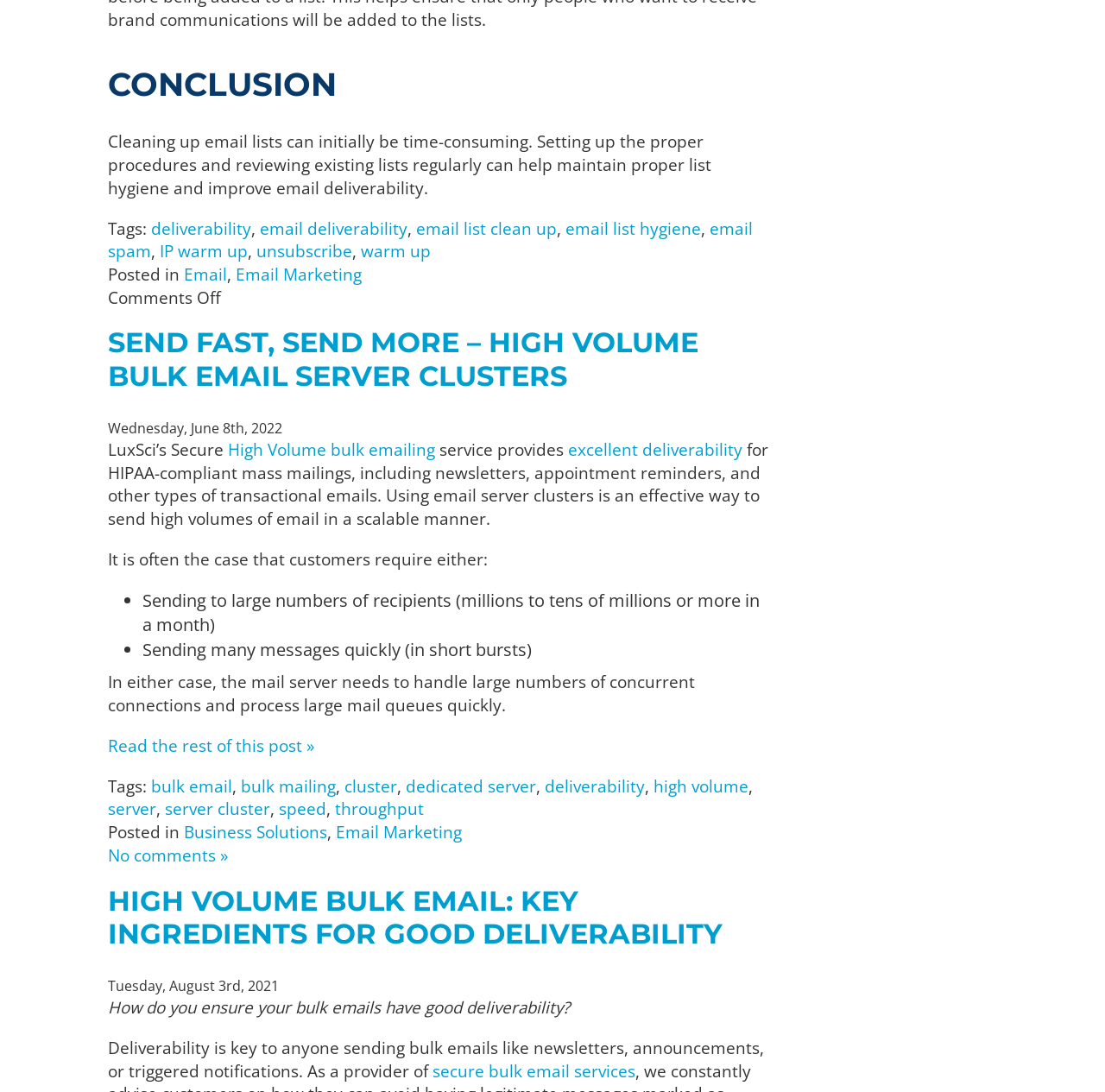Please identify the coordinates of the bounding box that should be clicked to fulfill this instruction: "Check out the secure bulk email services".

[0.391, 0.97, 0.575, 0.99]